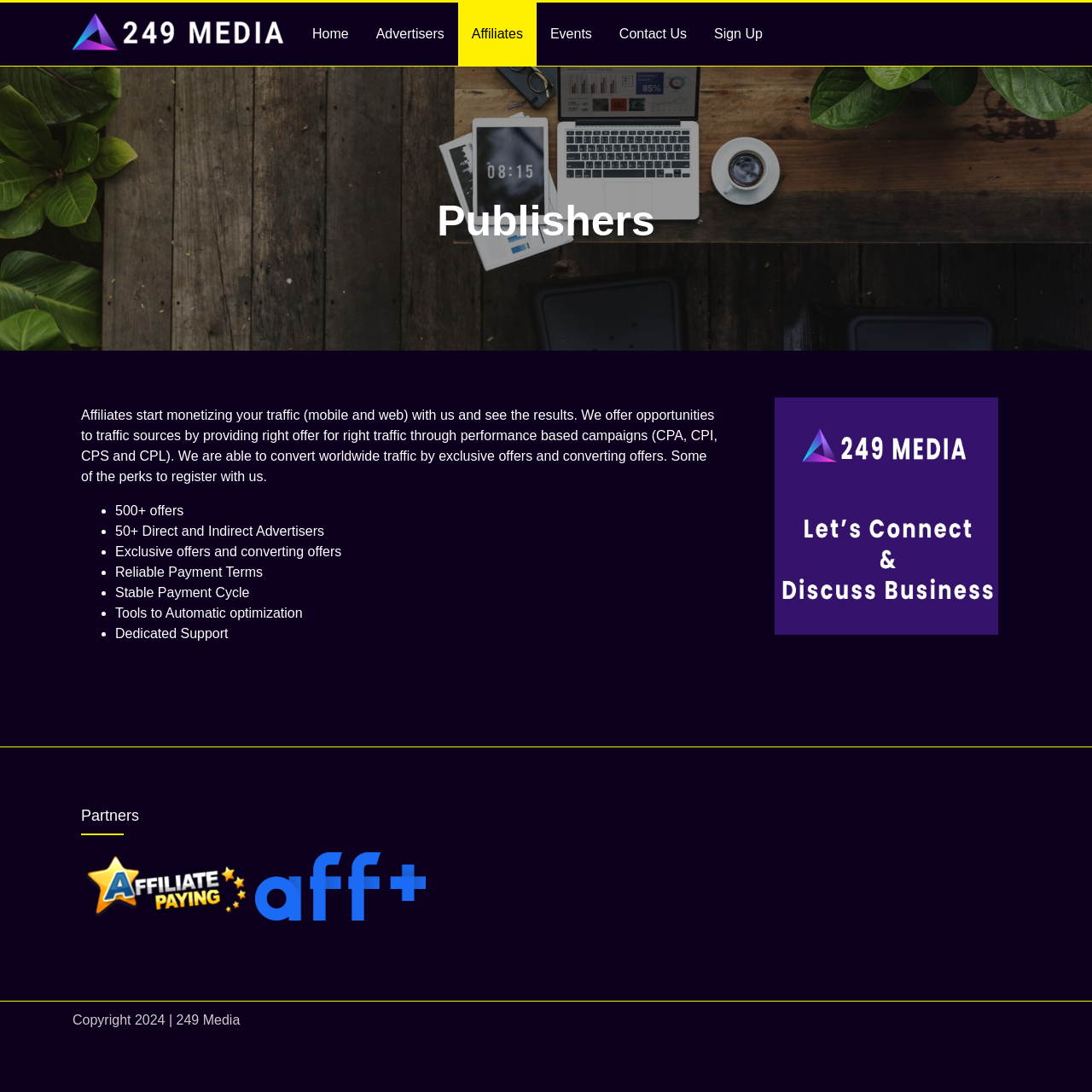How many offers does the company have?
Based on the image, please offer an in-depth response to the question.

The number of offers can be found in the article section of the webpage, where it says '500+ offers' in the list of perks to register with the company.